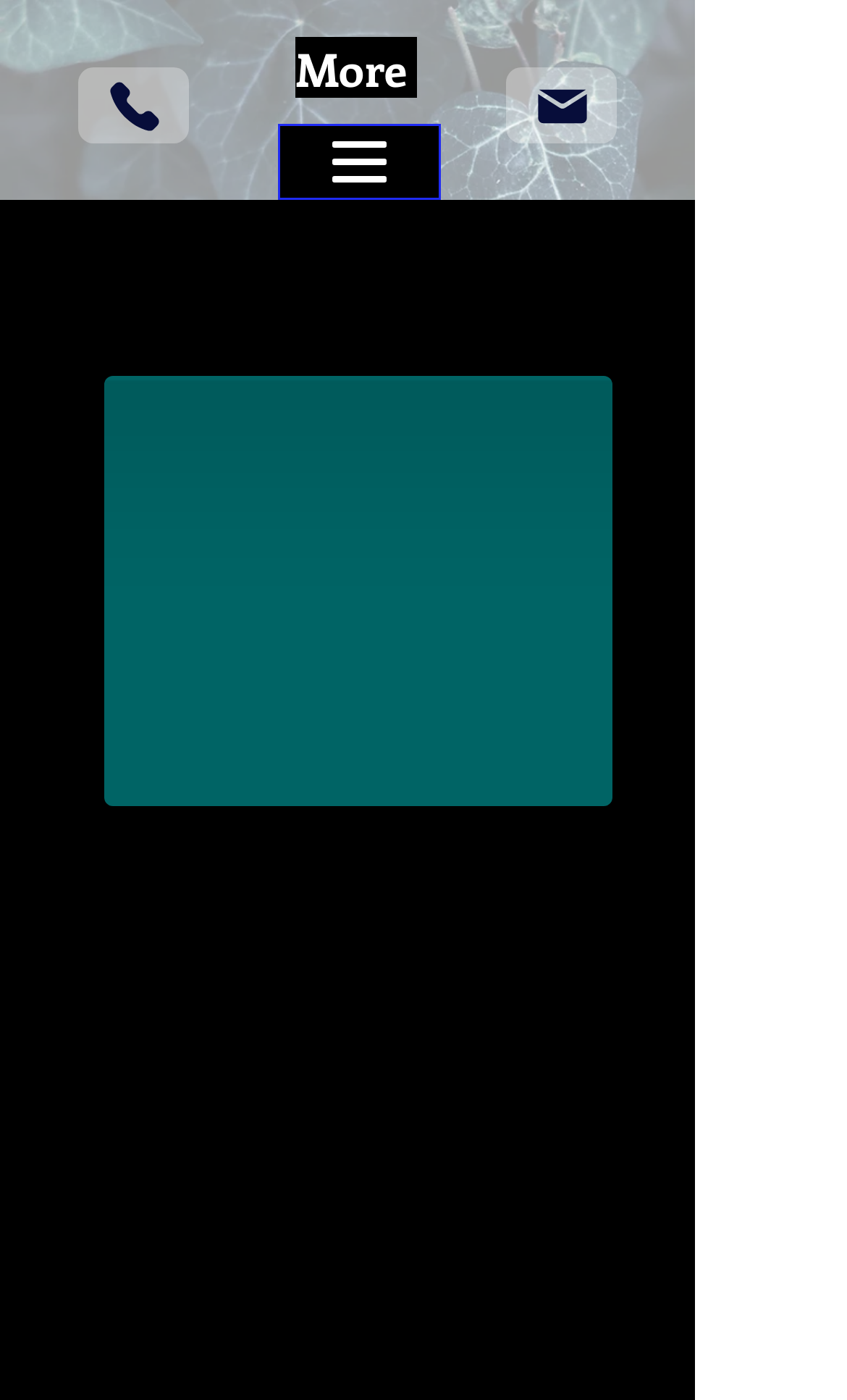Identify the bounding box coordinates for the UI element described as follows: "parent_node: More aria-label="Open navigation menu"". Ensure the coordinates are four float numbers between 0 and 1, formatted as [left, top, right, bottom].

[0.328, 0.089, 0.521, 0.143]